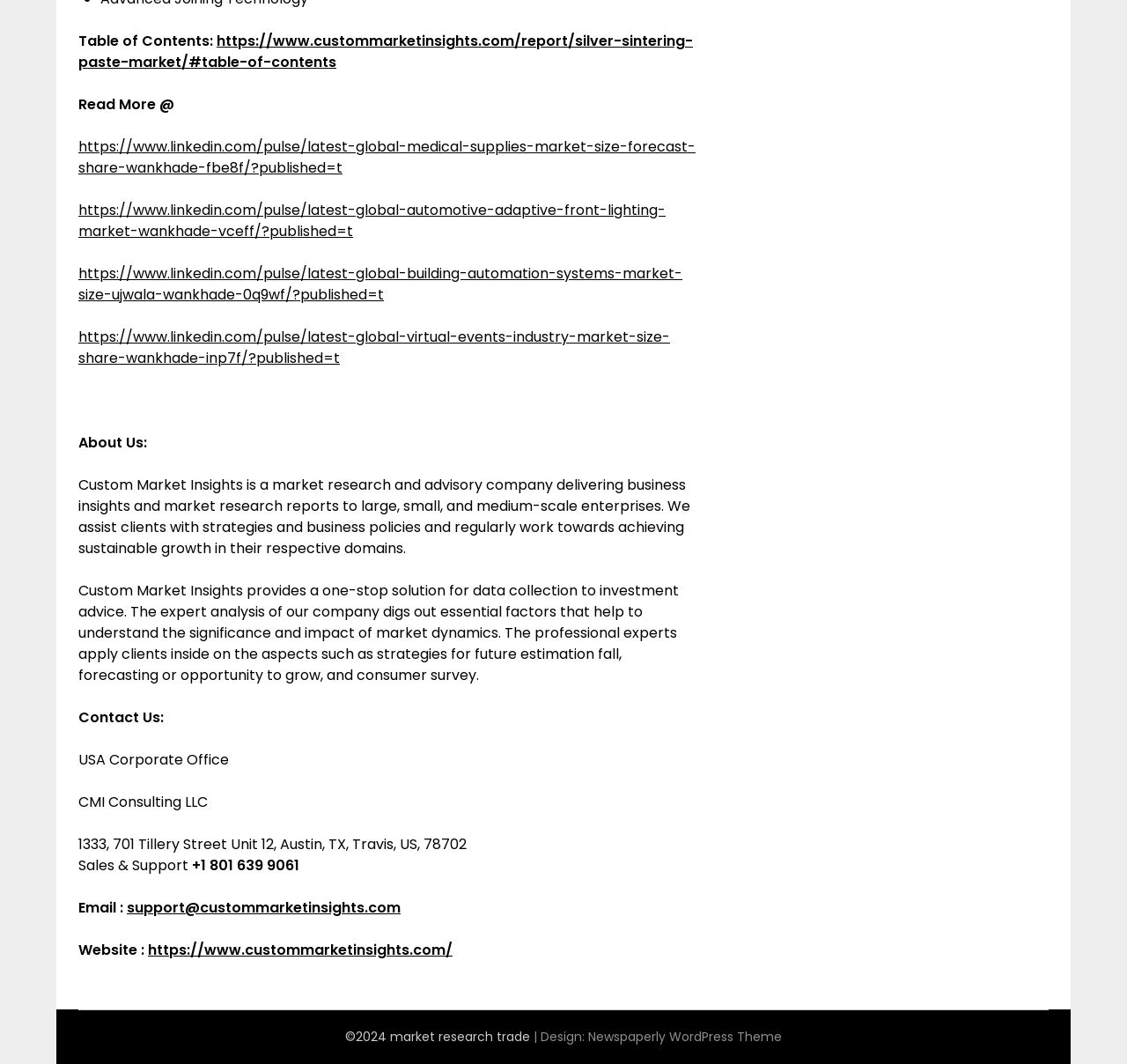Determine the bounding box coordinates of the clickable element necessary to fulfill the instruction: "View the 'Gallery'". Provide the coordinates as four float numbers within the 0 to 1 range, i.e., [left, top, right, bottom].

None